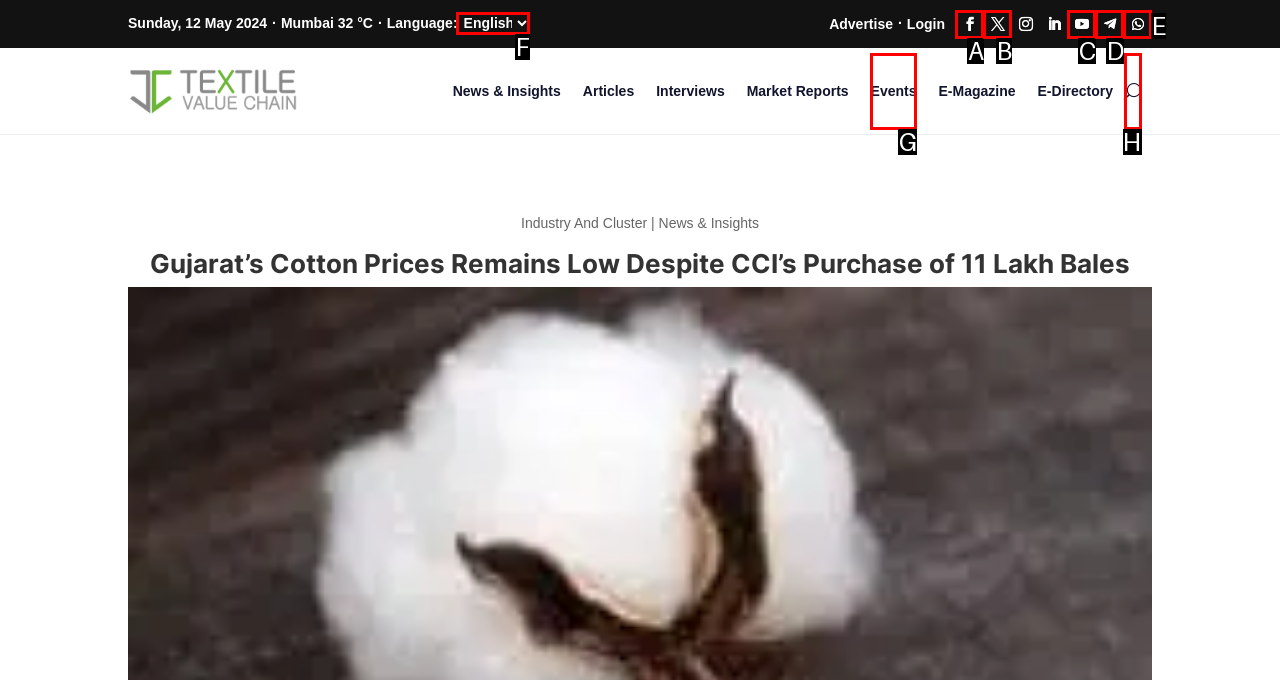To execute the task: Click on 'Fathers', which one of the highlighted HTML elements should be clicked? Answer with the option's letter from the choices provided.

None